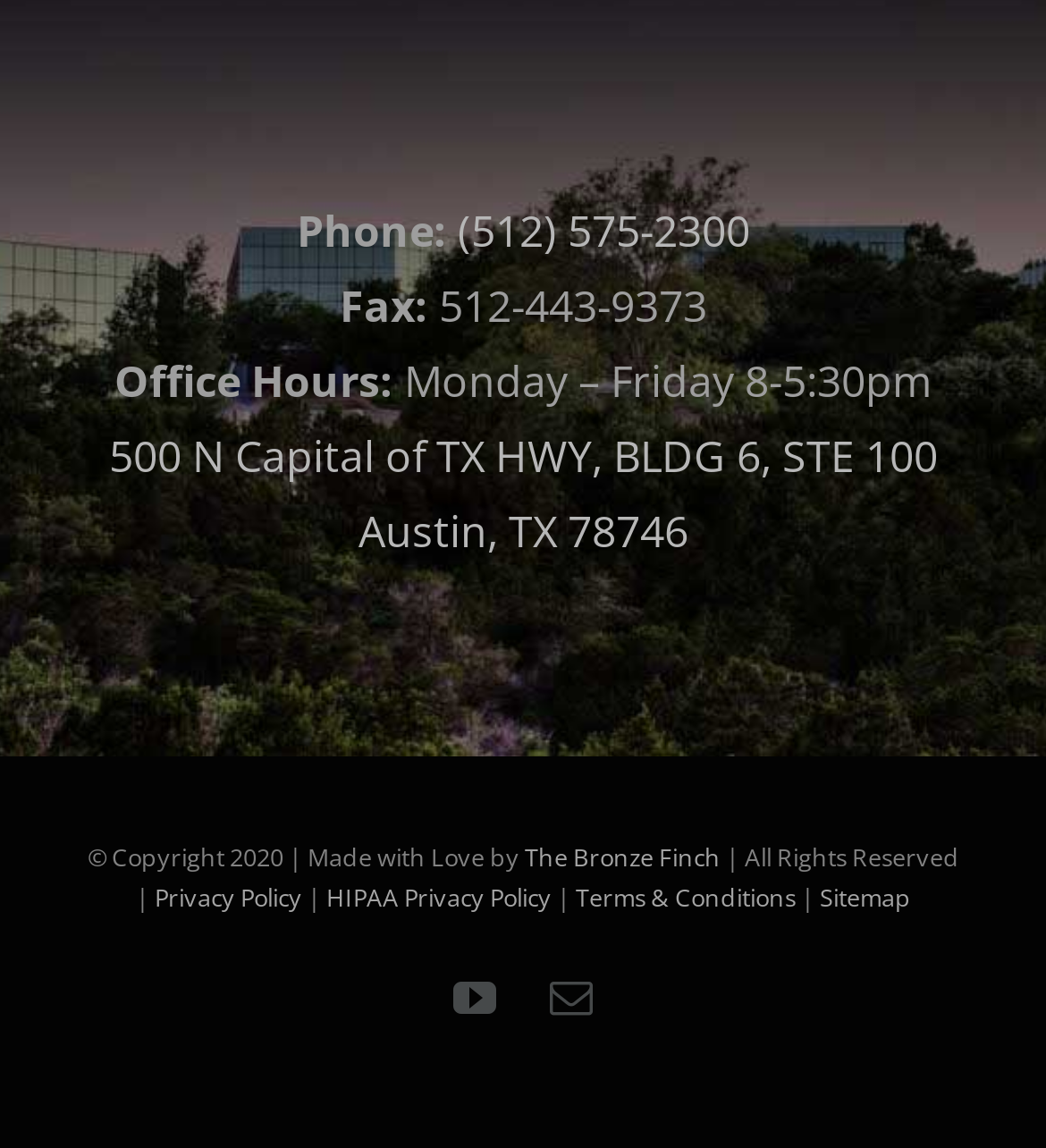Please pinpoint the bounding box coordinates for the region I should click to adhere to this instruction: "View the Sitemap".

[0.783, 0.767, 0.871, 0.797]